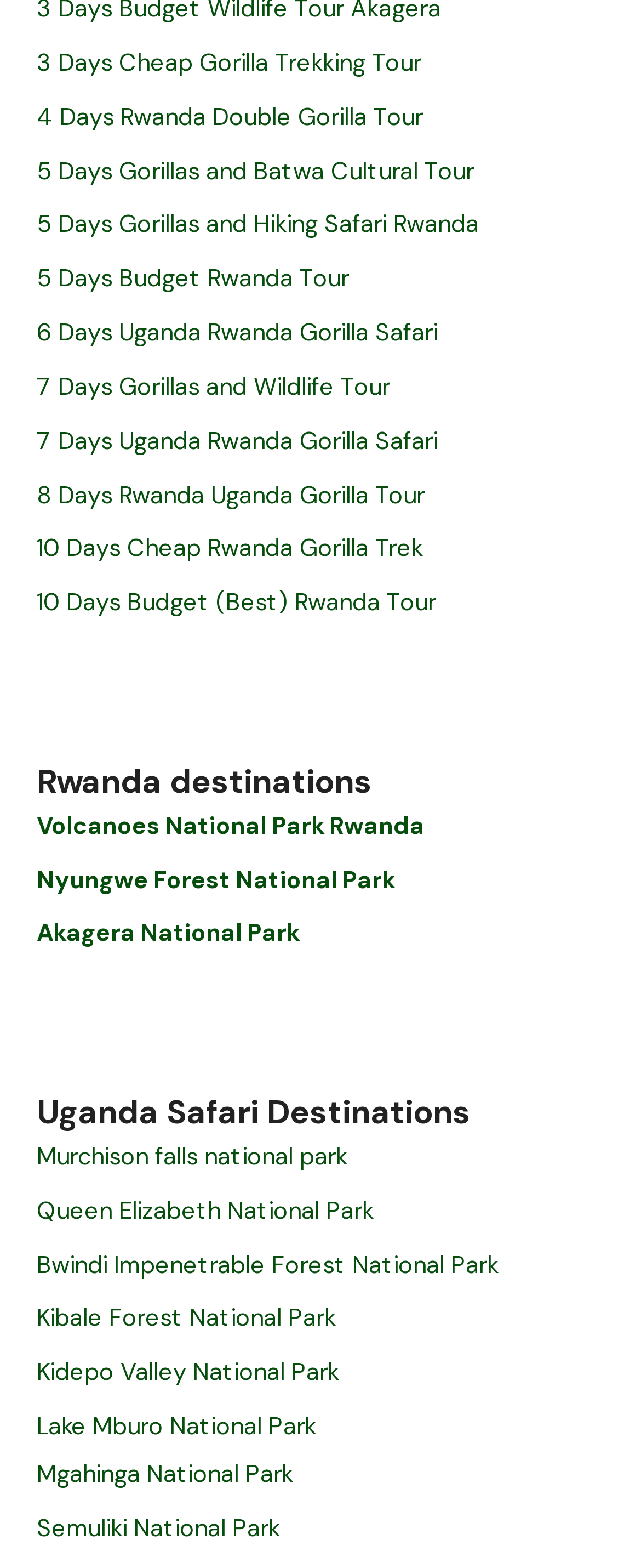Using the webpage screenshot and the element description Bwindi Impenetrable Forest National Park, determine the bounding box coordinates. Specify the coordinates in the format (top-left x, top-left y, bottom-right x, bottom-right y) with values ranging from 0 to 1.

[0.058, 0.797, 0.778, 0.817]